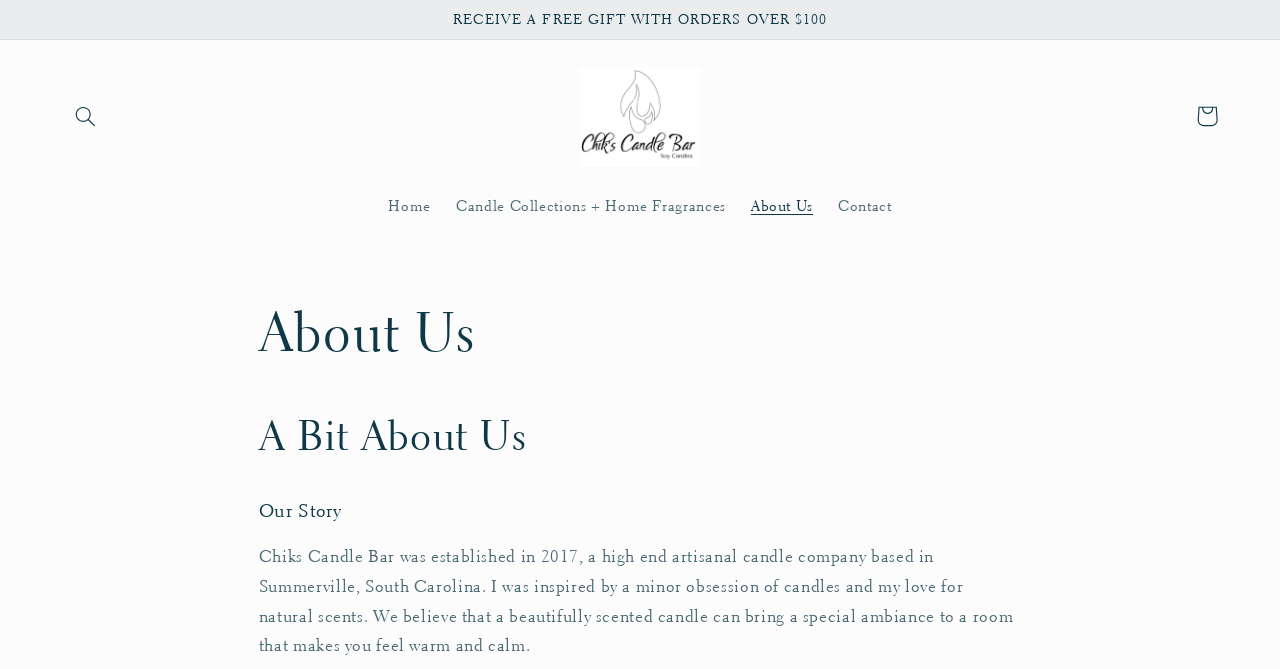What is the name of the candle company?
Give a one-word or short-phrase answer derived from the screenshot.

Chik's Candle Bar